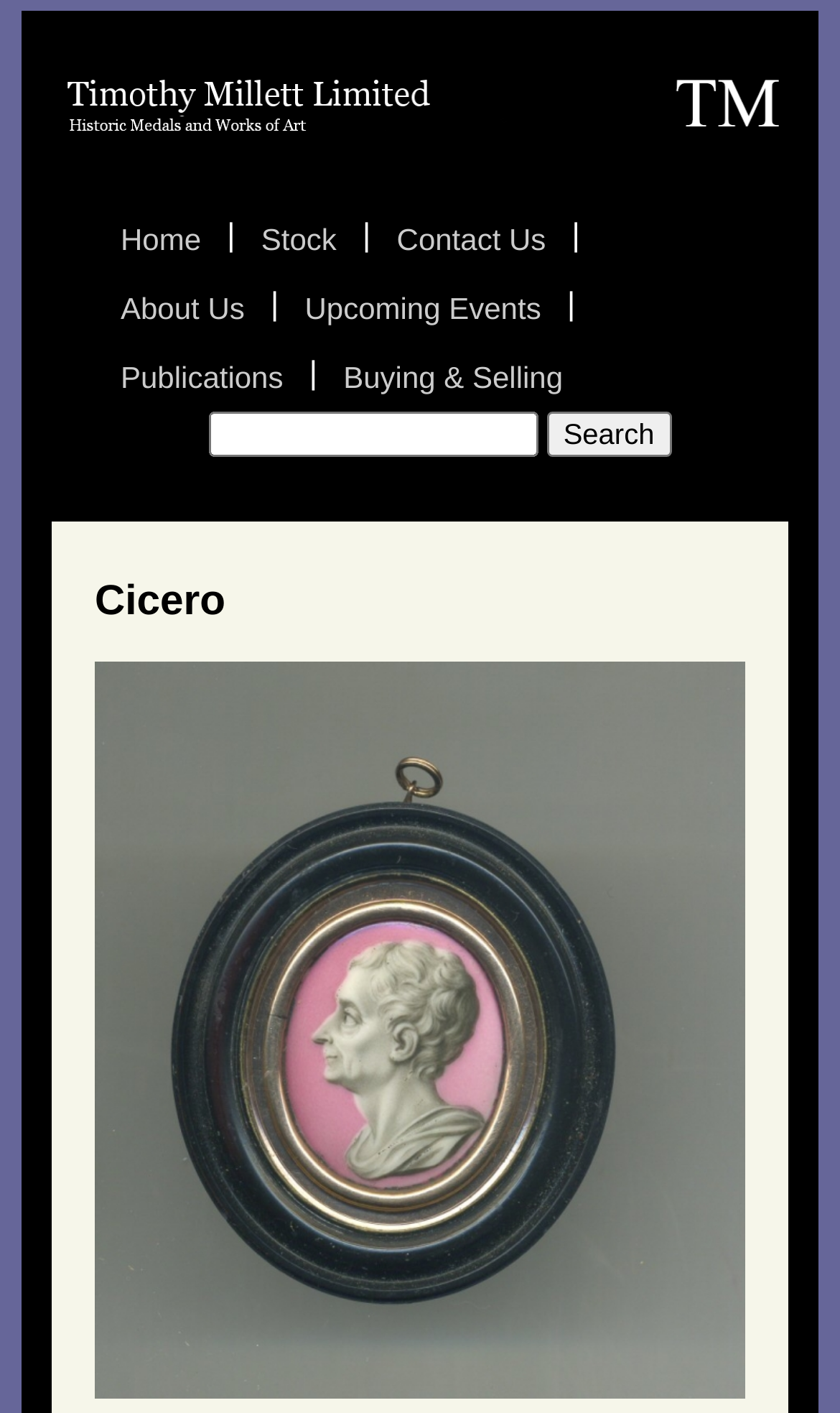Specify the bounding box coordinates of the element's region that should be clicked to achieve the following instruction: "browse the 'Upcoming Events'". The bounding box coordinates consist of four float numbers between 0 and 1, in the format [left, top, right, bottom].

[0.332, 0.194, 0.675, 0.243]